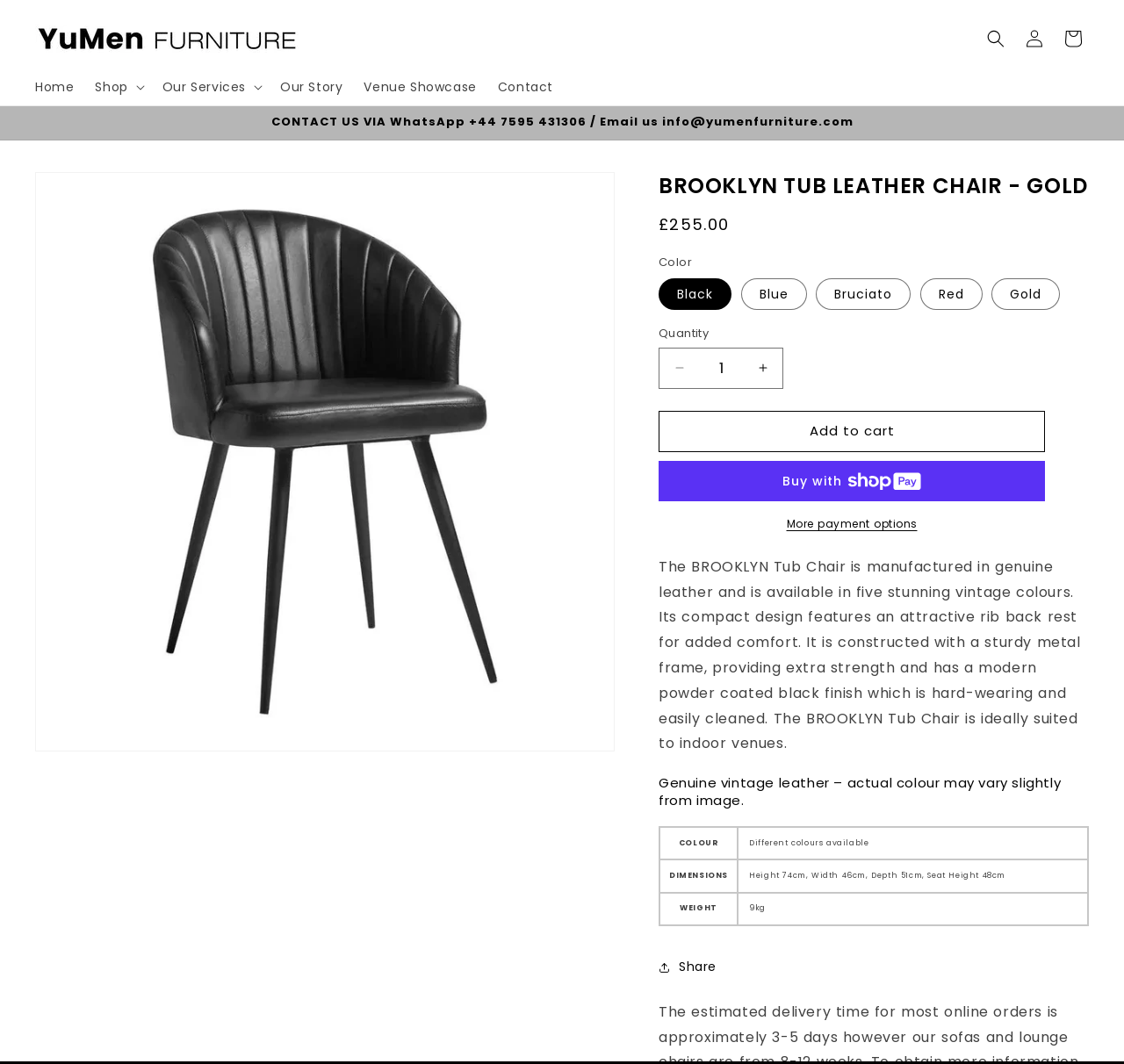What is the finish of the metal frame of the BROOKLYN Tub Chair?
Can you provide a detailed and comprehensive answer to the question?

I found this answer by looking at the product description, which states 'constructed with a sturdy metal frame, providing extra strength and has a modern powder coated black finish'.